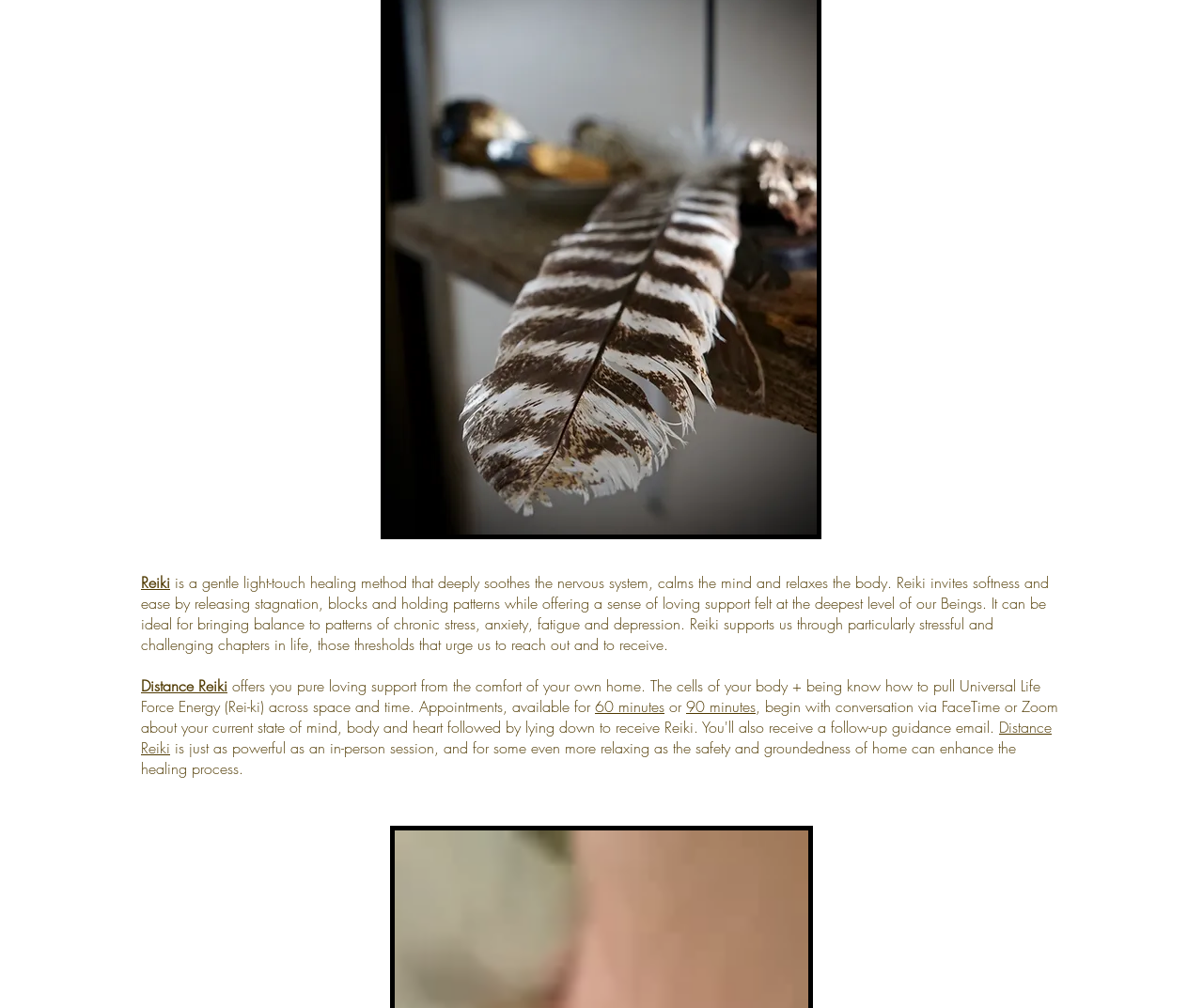Identify and provide the bounding box coordinates of the UI element described: "Reiki". The coordinates should be formatted as [left, top, right, bottom], with each number being a float between 0 and 1.

[0.117, 0.568, 0.141, 0.588]